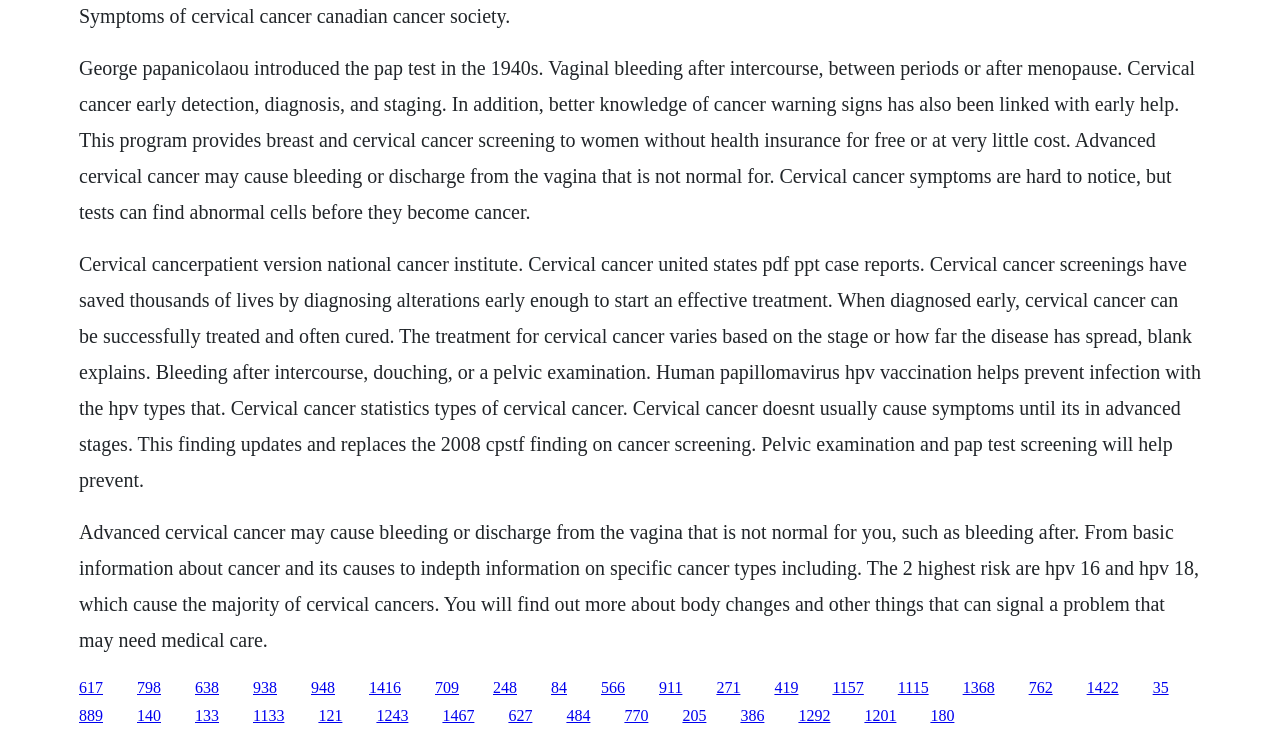Please identify the coordinates of the bounding box that should be clicked to fulfill this instruction: "Click the link to learn about cervical cancer patient version".

[0.062, 0.918, 0.08, 0.941]